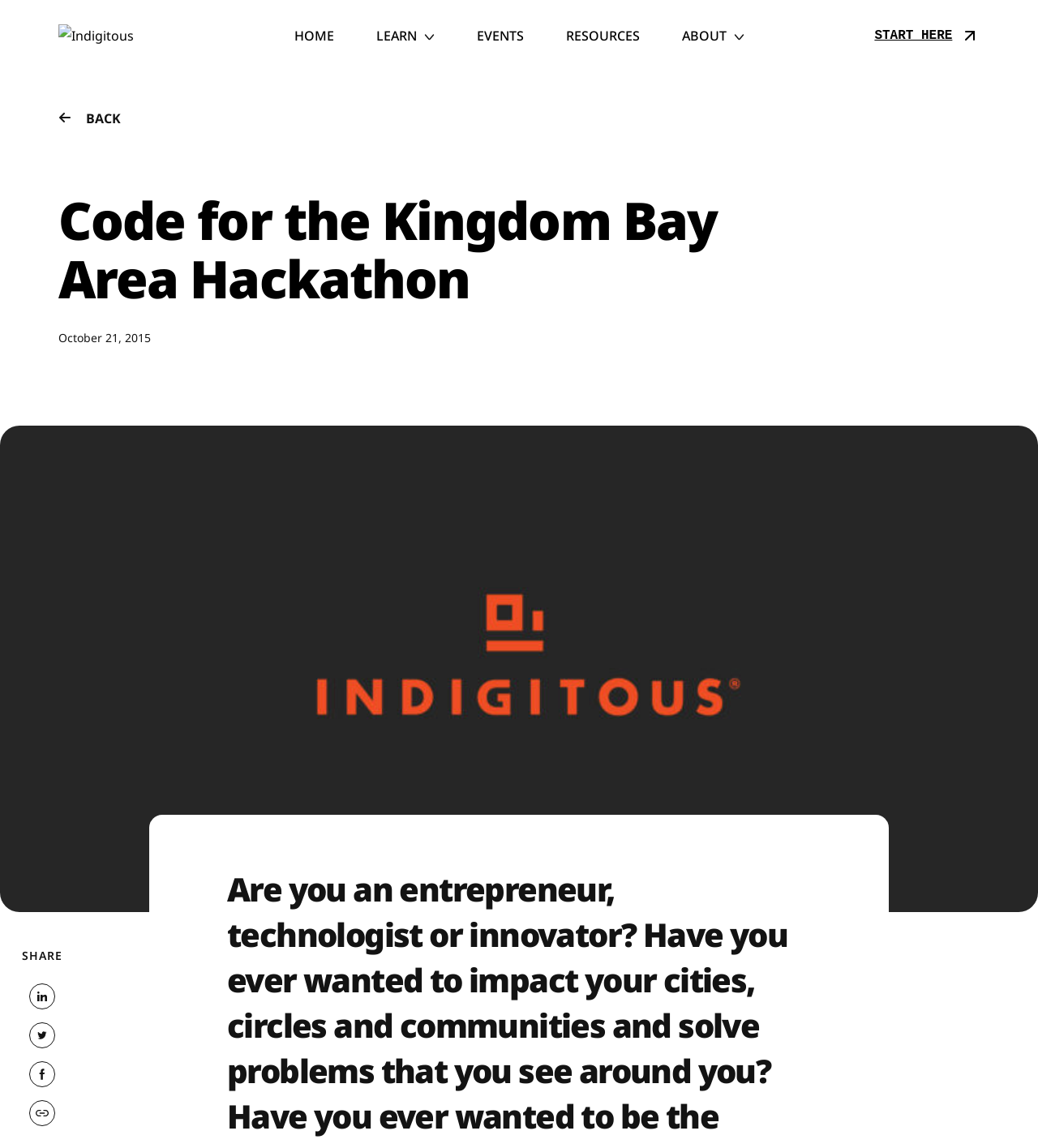What is the date of the hackathon?
Please provide a single word or phrase based on the screenshot.

October 21, 2015